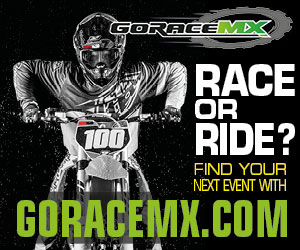Give a thorough explanation of the elements present in the image.

The image features a dynamic motocross scene, showcasing a rider clad in protective gear, complete with a helmet and goggles, poised on a dirt bike. The bike prominently displays the number "100" on its front, adding to the excitement and professional spirit of the sport. The backdrop is filled with a striking array of splattered patterns, enhancing the sense of speed and movement. 

Overlaying this vivid image is the text "RACE OR RIDE?" situated above the banner, capturing the viewer's attention and prompting them to consider their own participation in motocross activities. Below, the text "FIND YOUR NEXT EVENT WITH GORACEMX.COM" encourages motocross enthusiasts to engage further and discover upcoming events. This image effectively conveys the thrill and community aspect of motocross, appealing to both seasoned riders and newcomers to the sport.